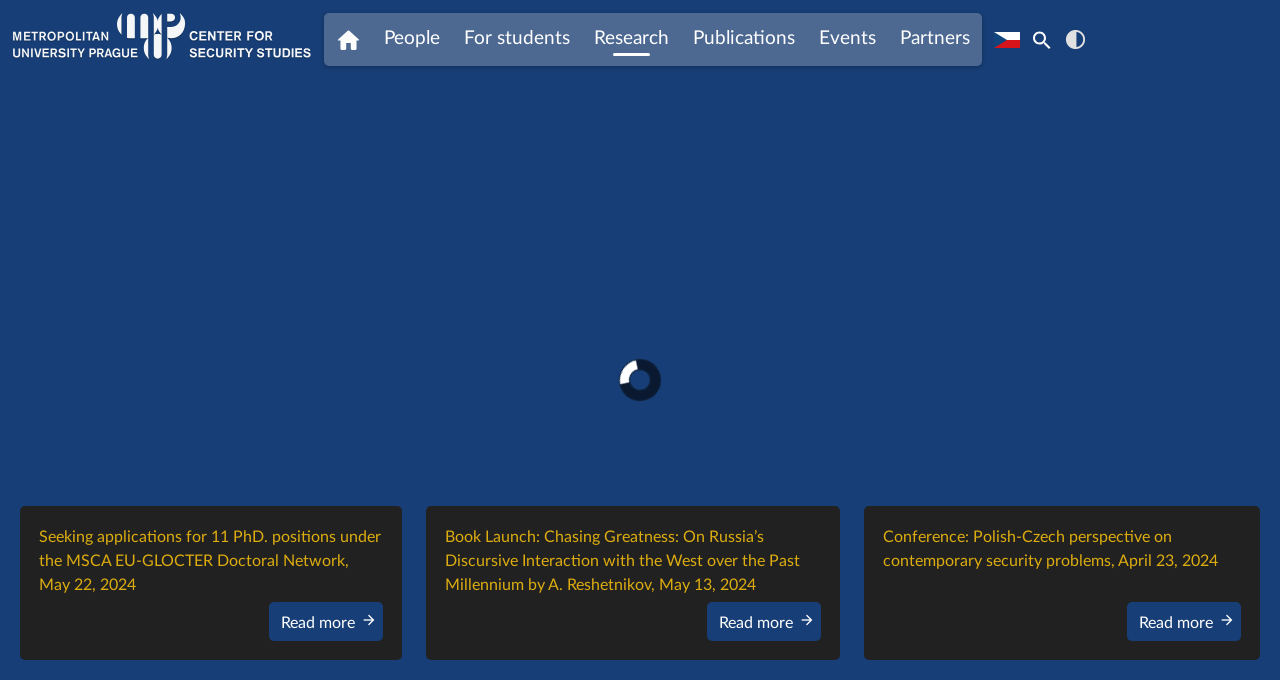Please identify the bounding box coordinates of the clickable element to fulfill the following instruction: "Click on the C4SS logo". The coordinates should be four float numbers between 0 and 1, i.e., [left, top, right, bottom].

[0.009, 0.017, 0.244, 0.087]